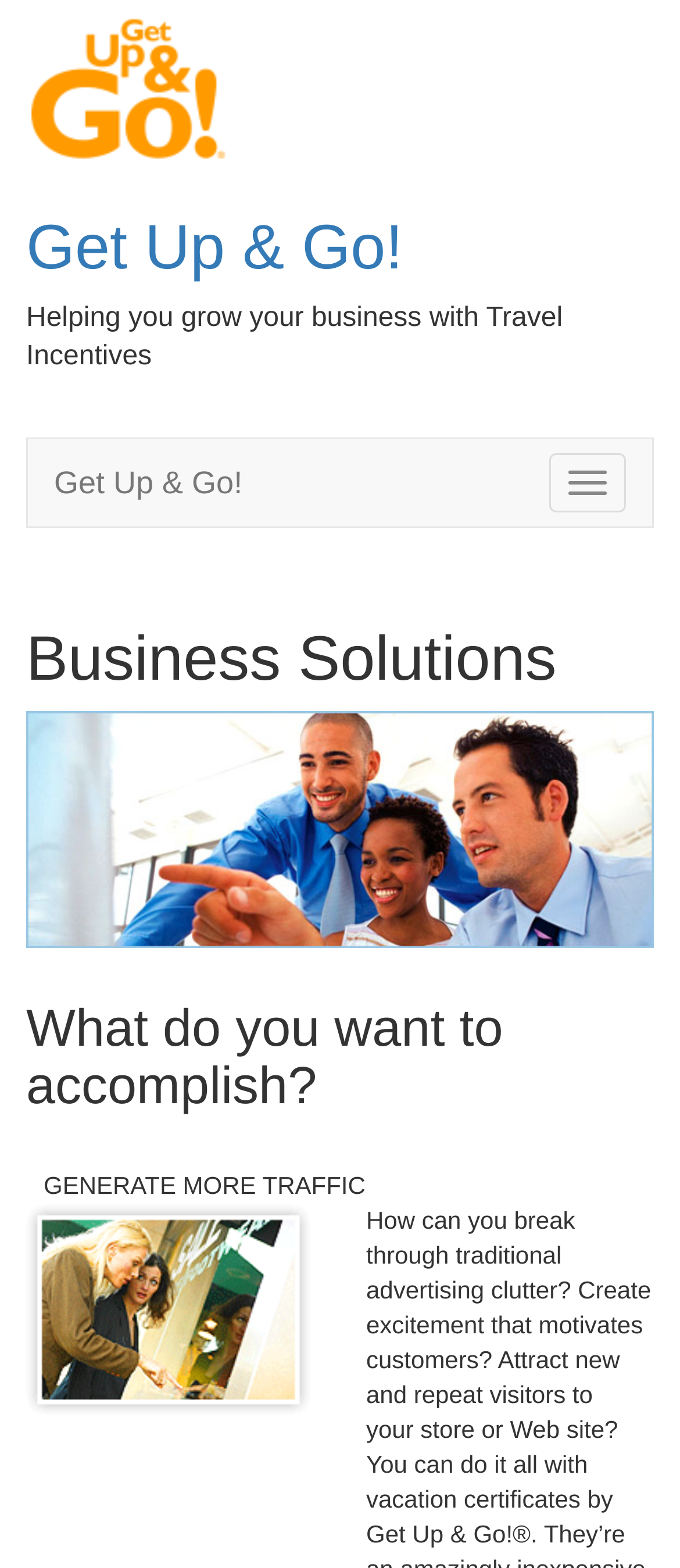Please find the bounding box for the following UI element description. Provide the coordinates in (top-left x, top-left y, bottom-right x, bottom-right y) format, with values between 0 and 1: Toggle navigation

[0.808, 0.289, 0.921, 0.327]